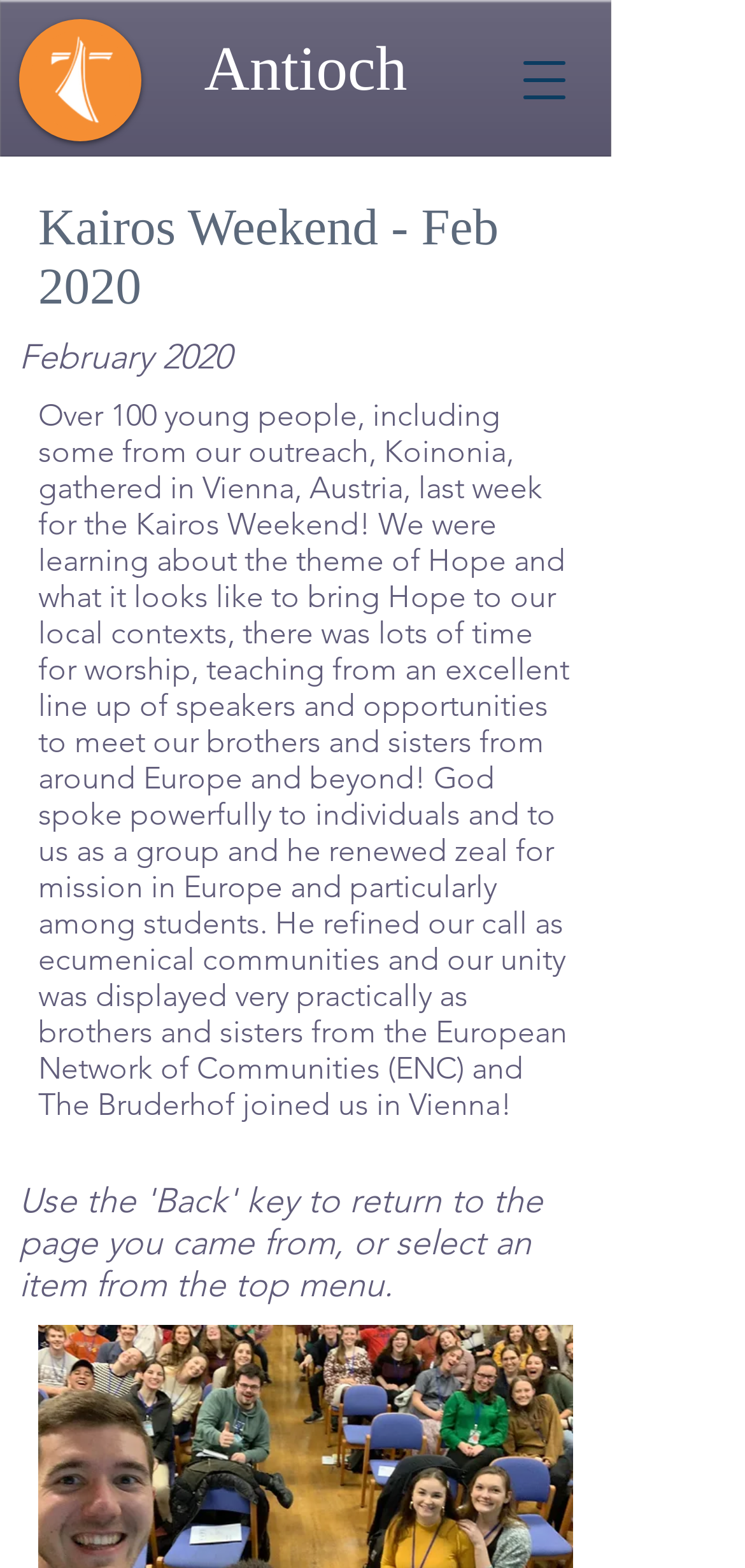Using details from the image, please answer the following question comprehensively:
What was the purpose of the Kairos Weekend?

I inferred this answer by reading the text description of the webpage, which mentions 'learning about the theme of Hope and what it looks like to bring Hope to our local contexts' and 'God renewed zeal for mission in Europe and particularly among students'. This suggests that the purpose of the event was to learn about Hope and its relation to mission.